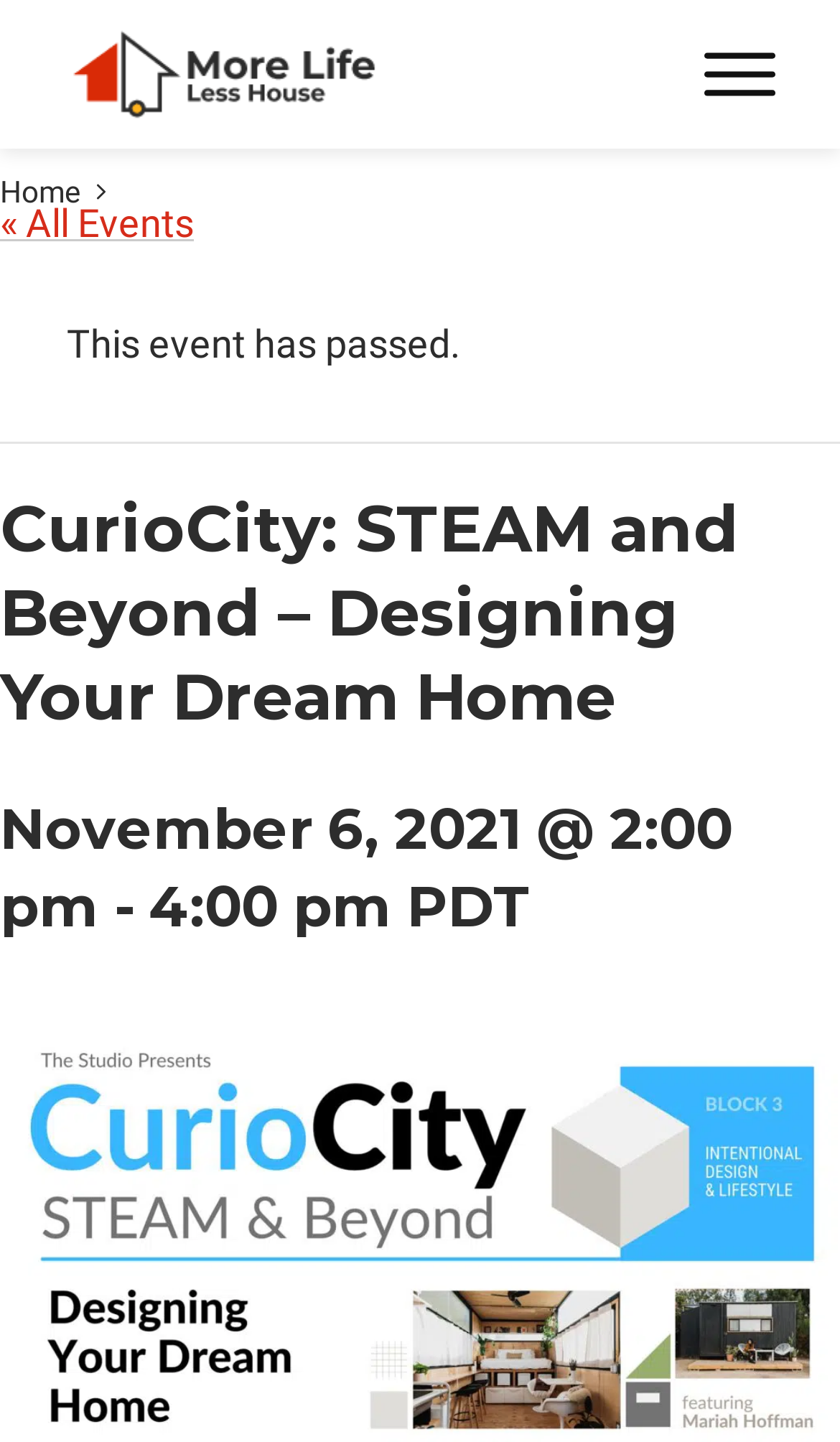What is the time duration of the event? From the image, respond with a single word or brief phrase.

2 hours